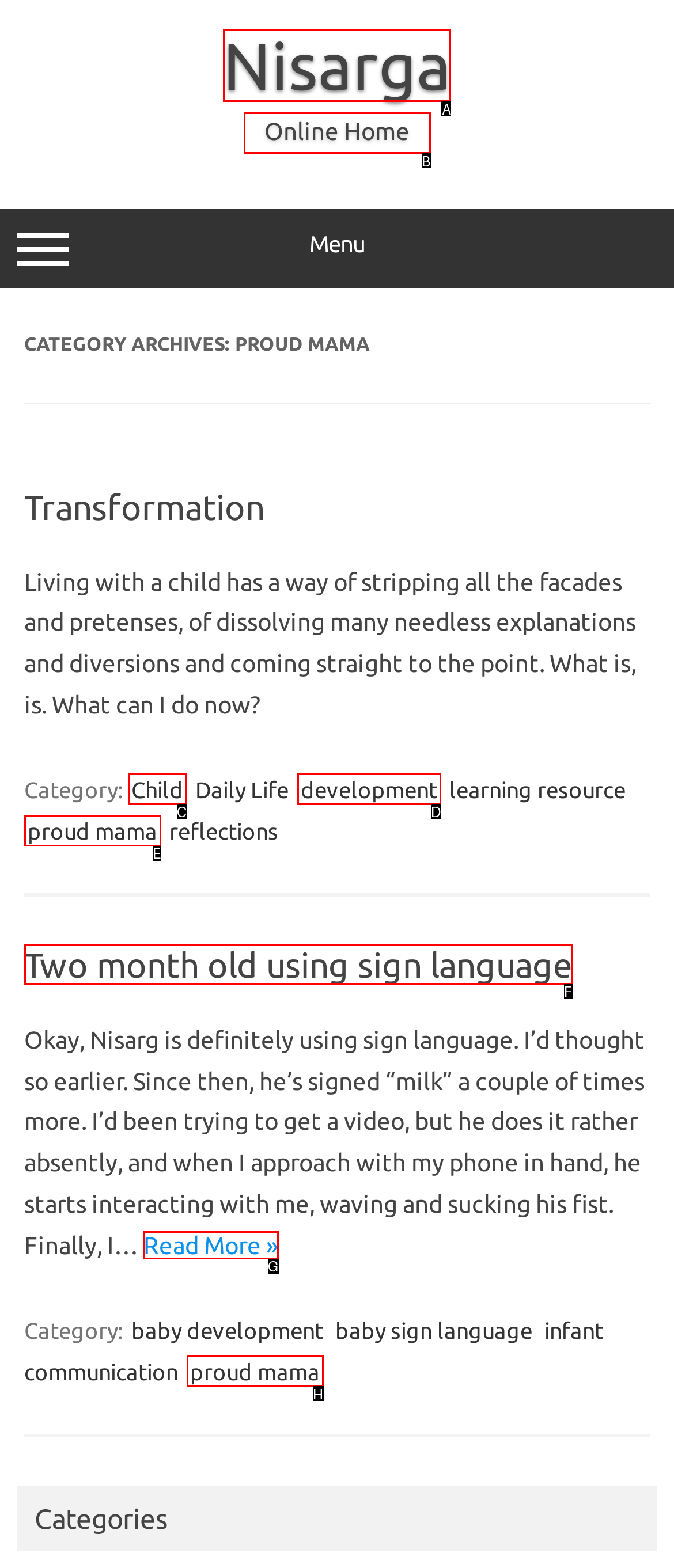Decide which HTML element to click to complete the task: Click on the 'Nisarga' link Provide the letter of the appropriate option.

A